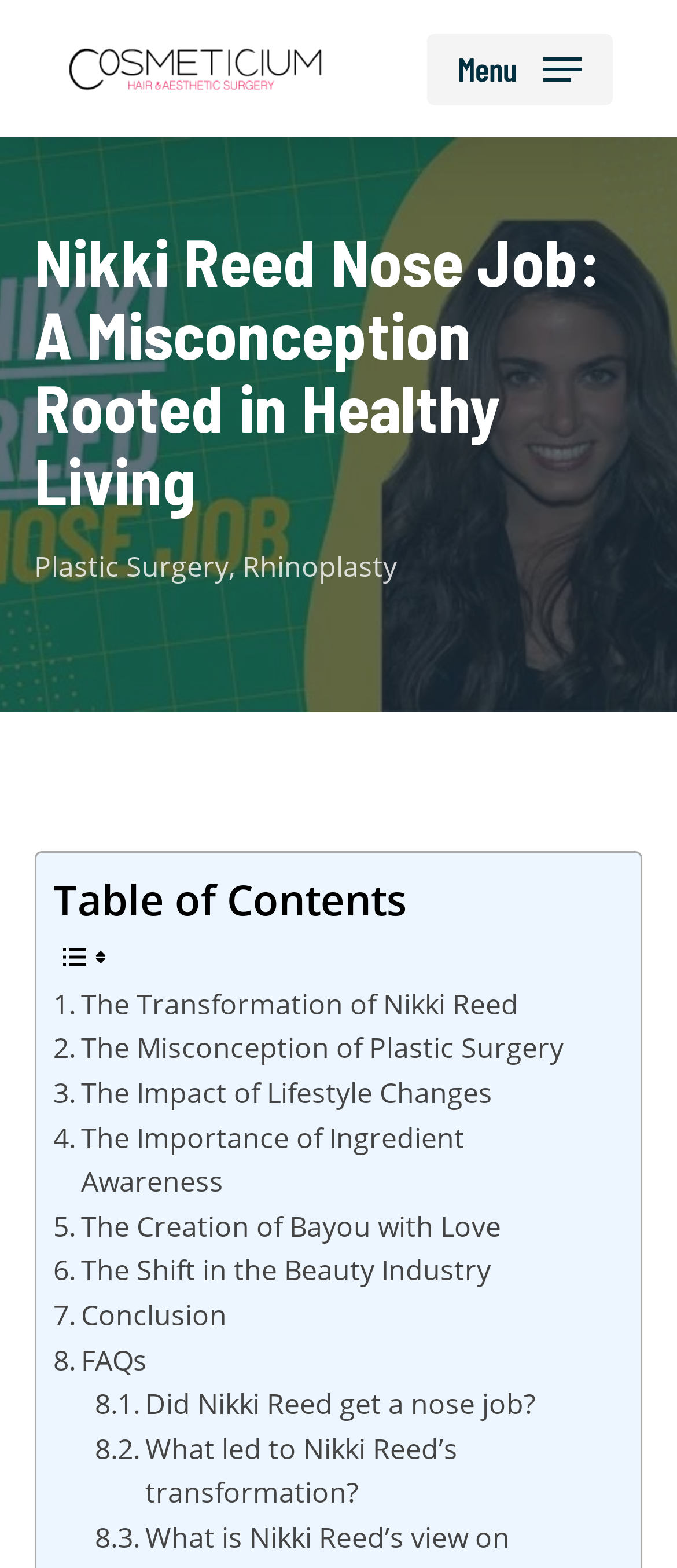Determine the bounding box coordinates of the region I should click to achieve the following instruction: "Learn about the importance of Ingredient Awareness". Ensure the bounding box coordinates are four float numbers between 0 and 1, i.e., [left, top, right, bottom].

[0.078, 0.712, 0.896, 0.769]